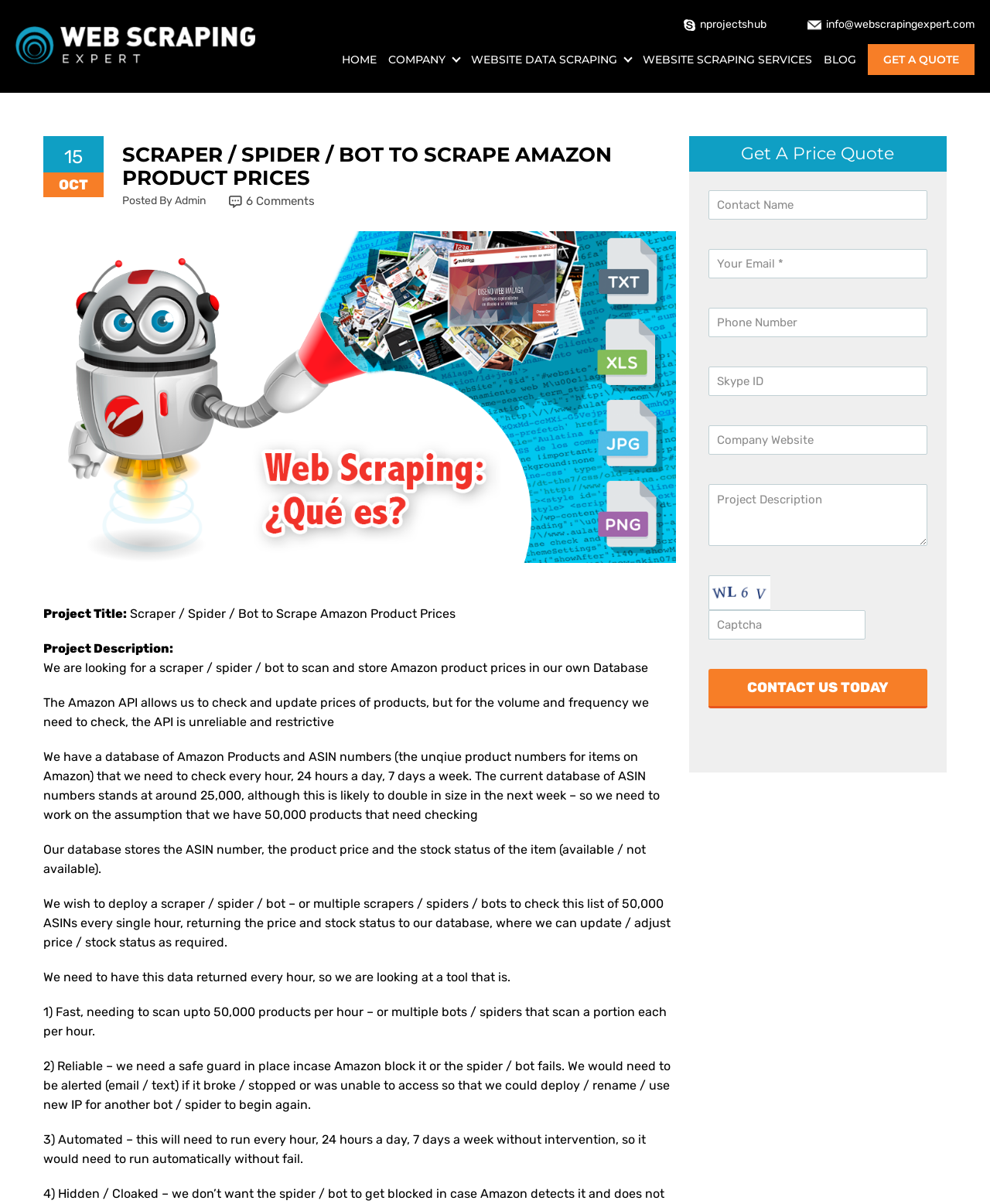From the details in the image, provide a thorough response to the question: What is the purpose of the scraper / spider / bot?

The purpose of the scraper / spider / bot is to scan and store Amazon product prices in the database, as mentioned in the project description. This is because the Amazon API is unreliable and restrictive for the volume and frequency of checks needed.